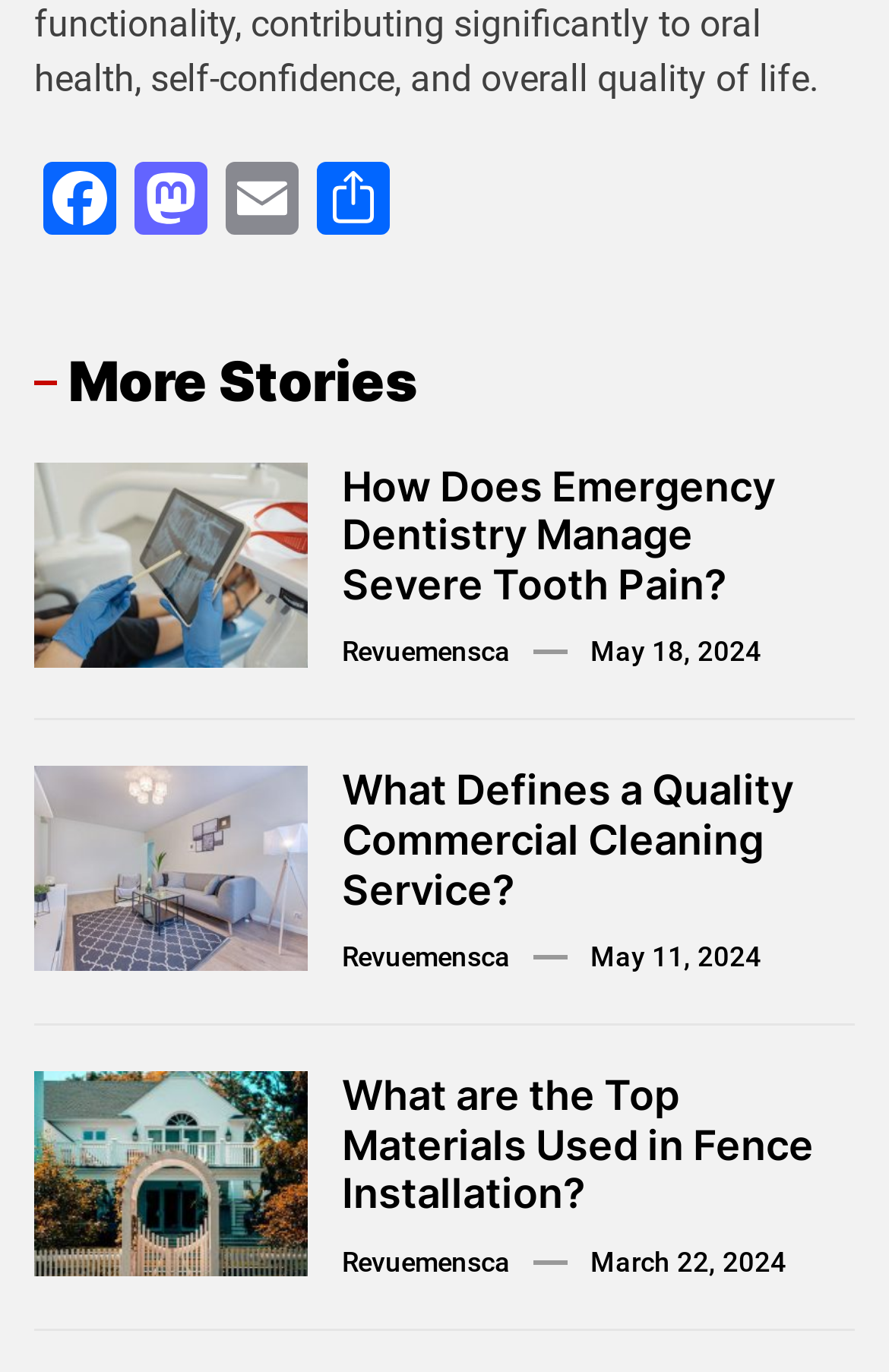Find the bounding box coordinates of the element's region that should be clicked in order to follow the given instruction: "Read article about commercial cleaning service". The coordinates should consist of four float numbers between 0 and 1, i.e., [left, top, right, bottom].

[0.385, 0.559, 0.923, 0.666]